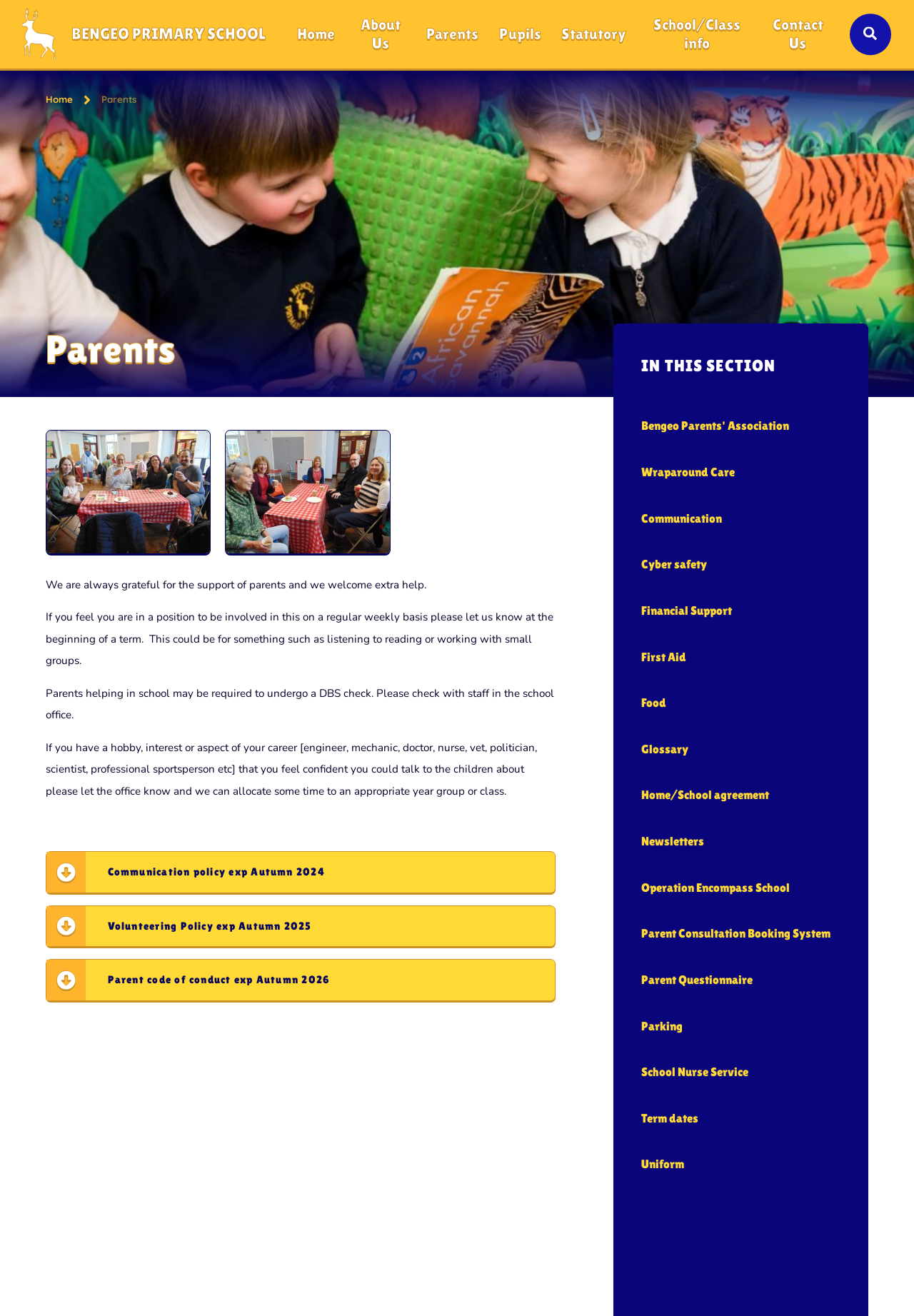Based on the image, provide a detailed and complete answer to the question: 
What is the purpose of parents helping in school?

The webpage mentions that parents are welcome to help in school and provides examples of activities they can assist with, such as listening to reading or working with small groups. This suggests that the purpose of parents helping in school is to support the educational activities of the students.